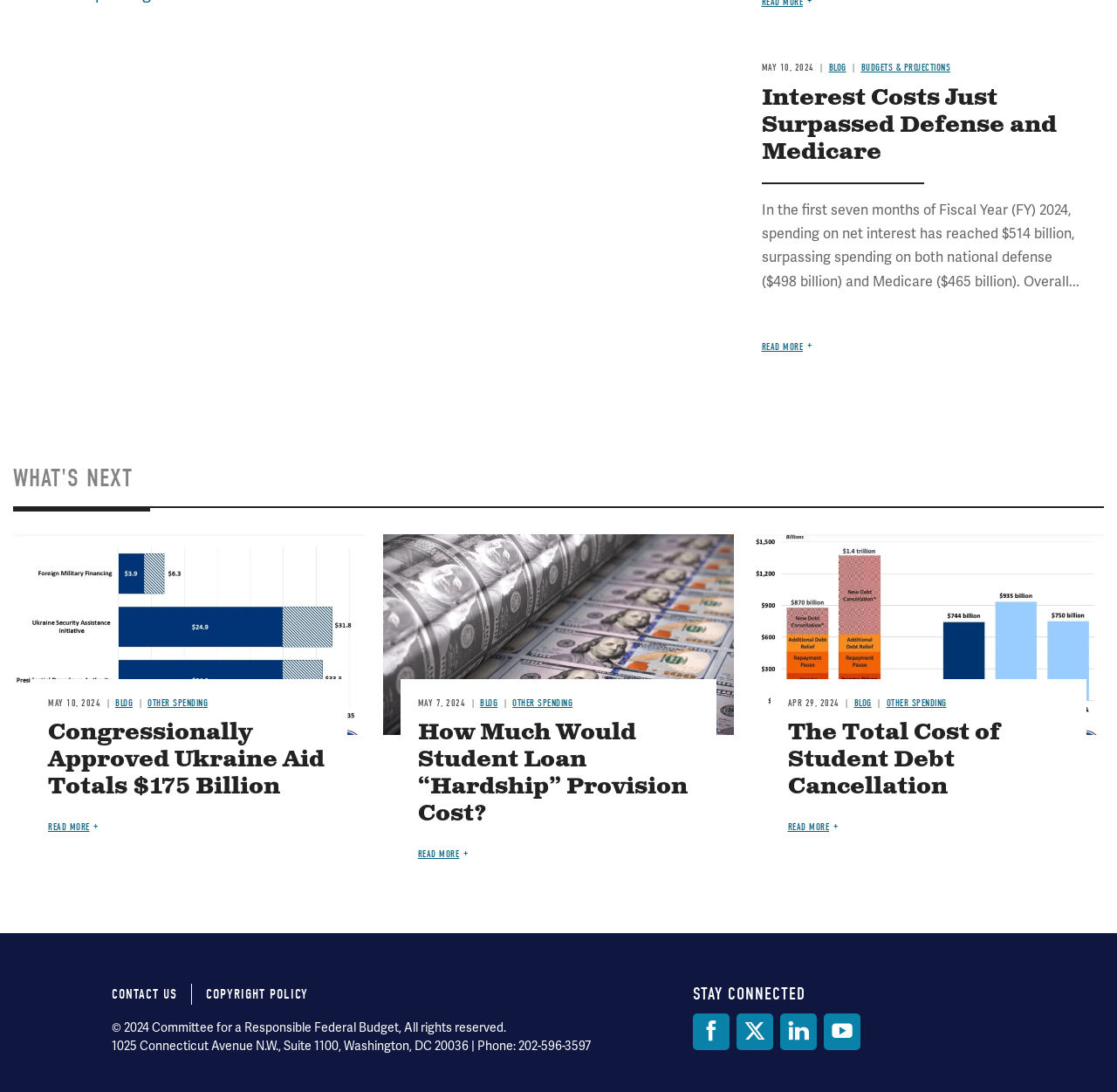Show the bounding box coordinates of the region that should be clicked to follow the instruction: "Go to BLOG."

[0.734, 0.057, 0.757, 0.067]